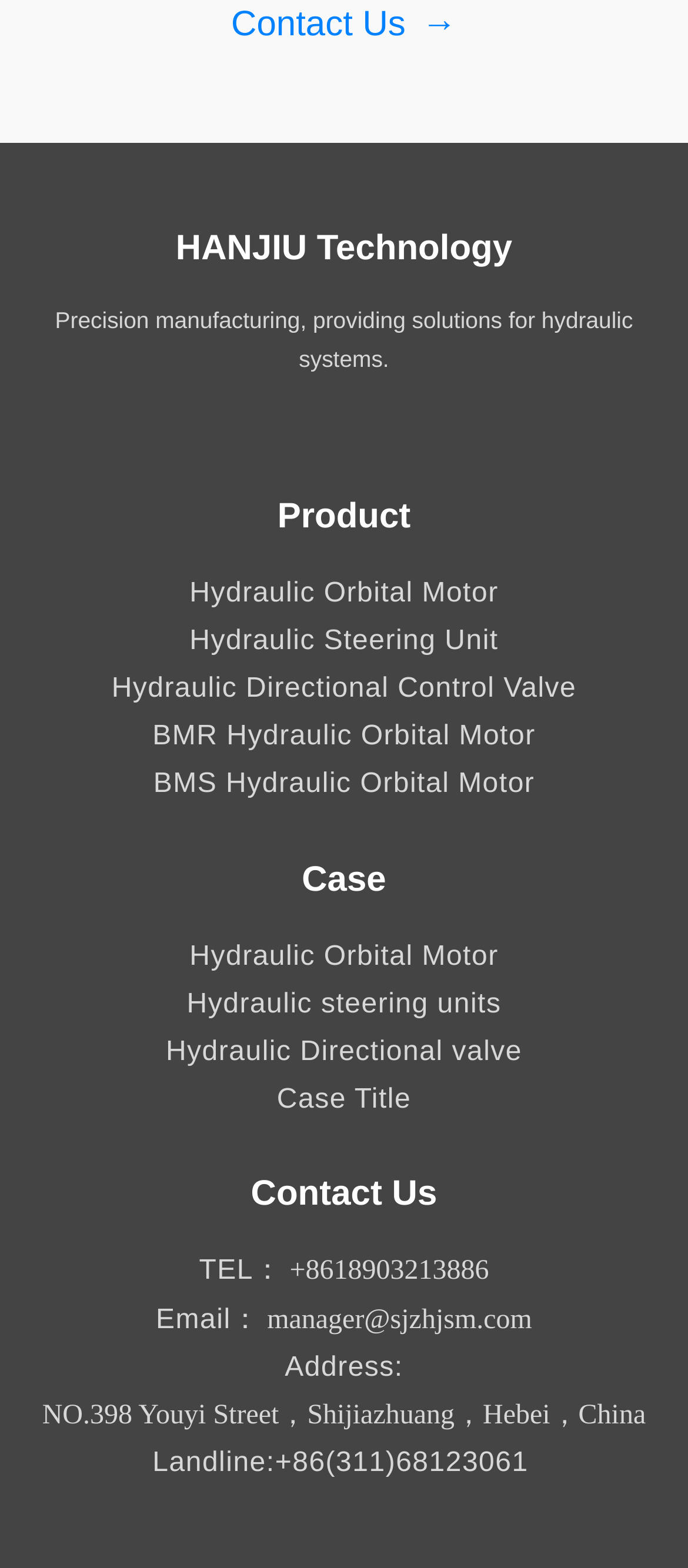Determine the bounding box coordinates of the element that should be clicked to execute the following command: "View Contact Us page".

[0.336, 0.003, 0.59, 0.028]